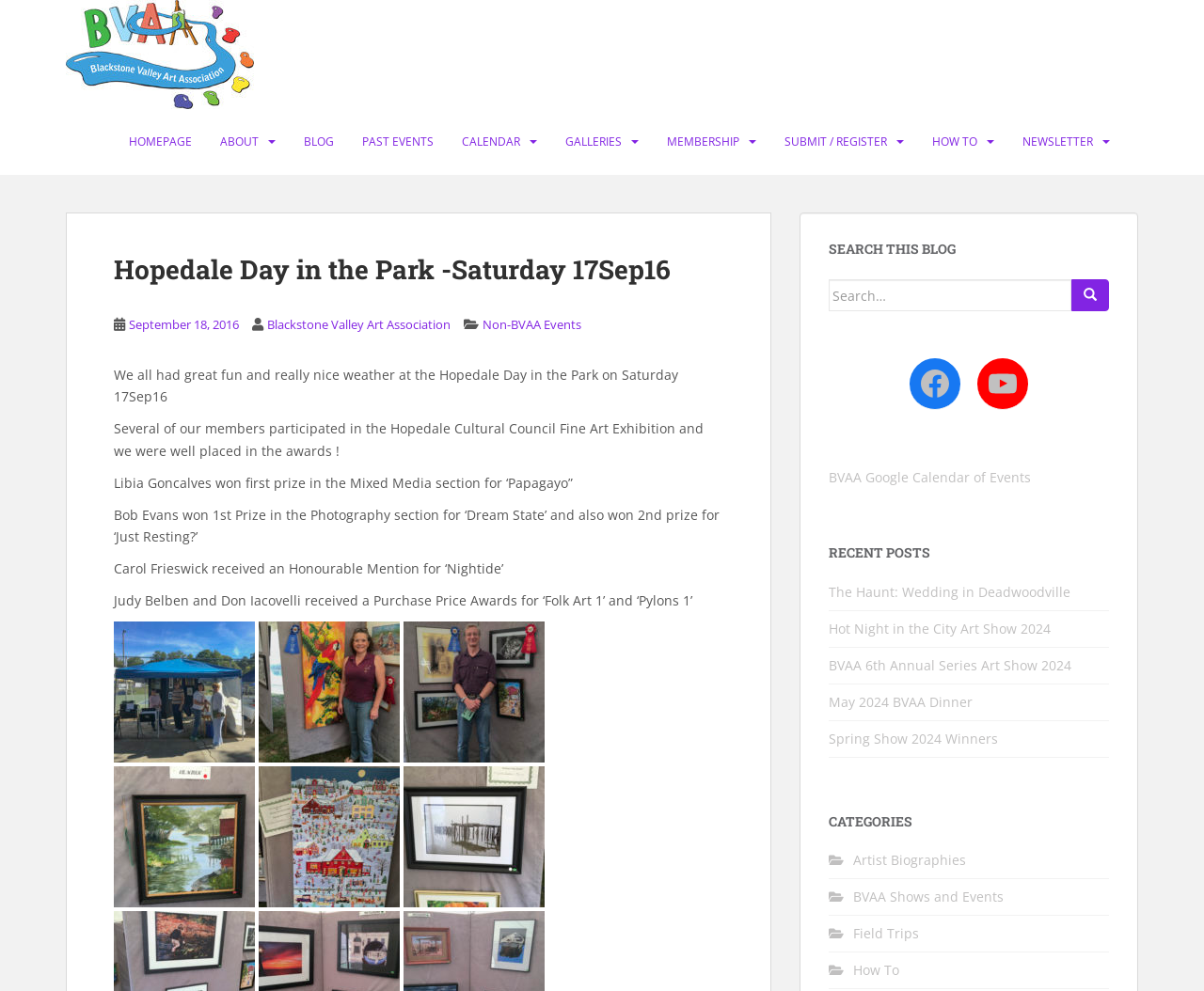Locate the bounding box coordinates of the element that should be clicked to fulfill the instruction: "View the 'BVAA Google Calendar of Events'".

[0.688, 0.473, 0.856, 0.491]